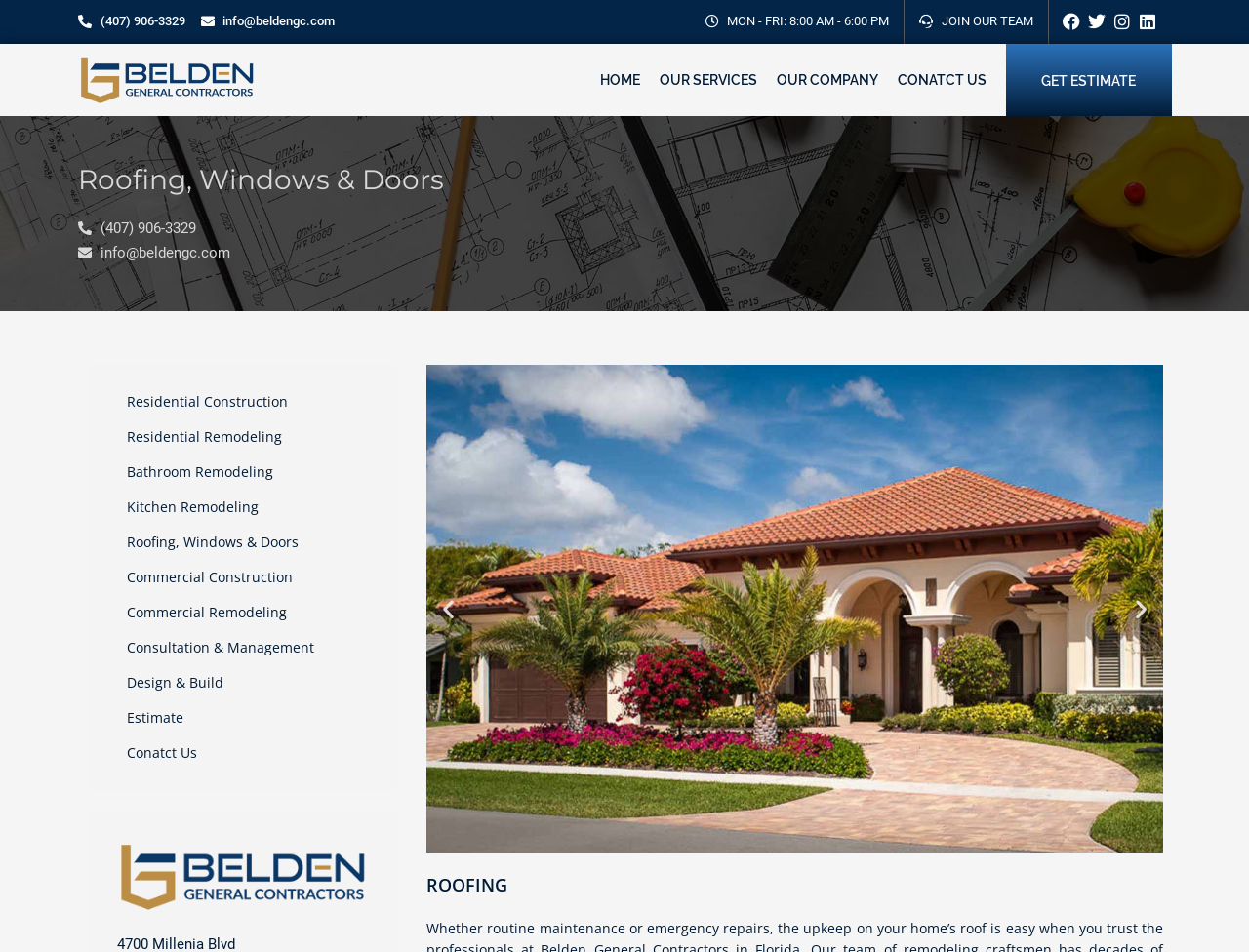Find the bounding box of the element with the following description: "Our Services". The coordinates must be four float numbers between 0 and 1, formatted as [left, top, right, bottom].

[0.52, 0.06, 0.614, 0.107]